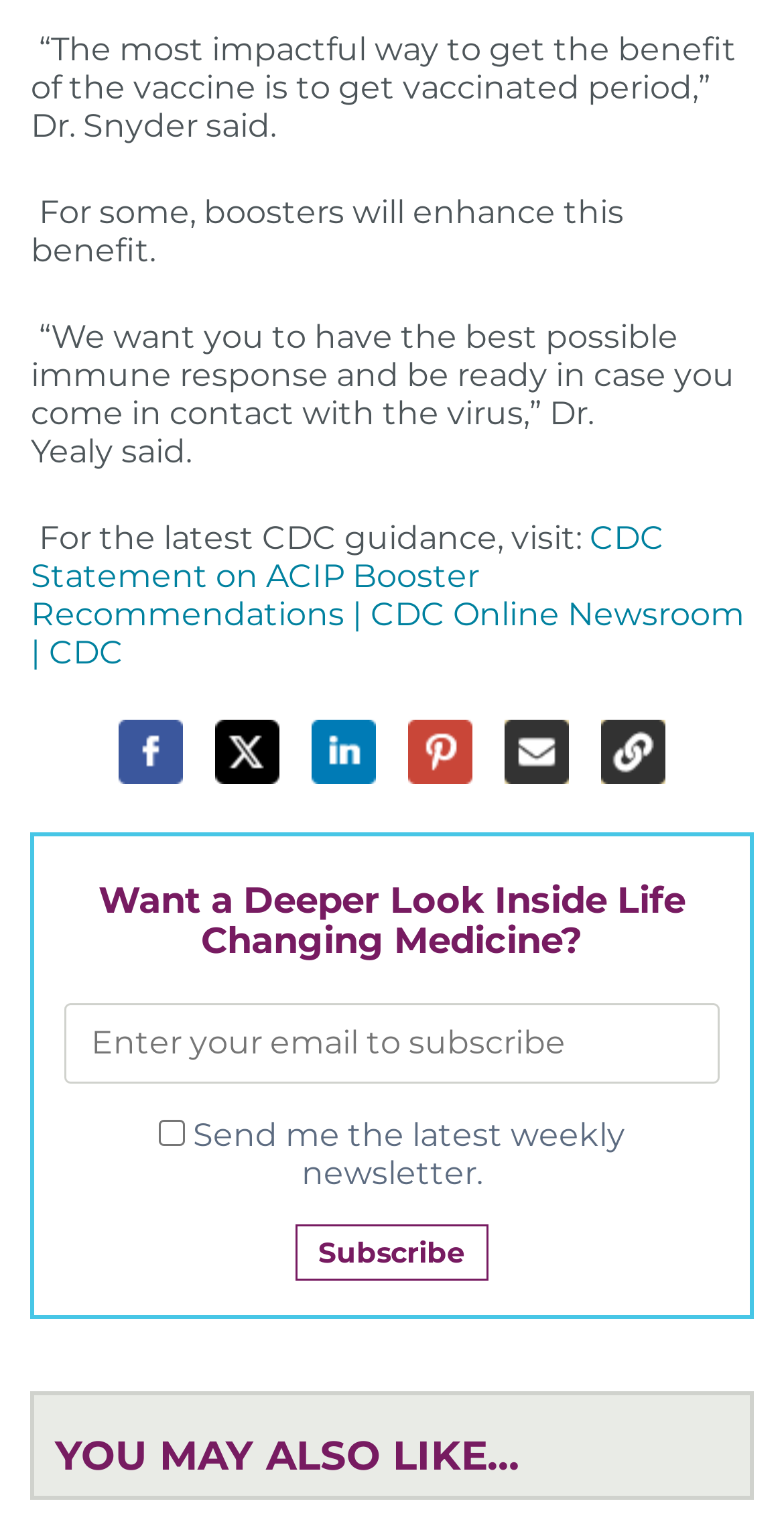Identify the bounding box coordinates of the section that should be clicked to achieve the task described: "Check the weekly newsletter checkbox".

[0.203, 0.728, 0.236, 0.745]